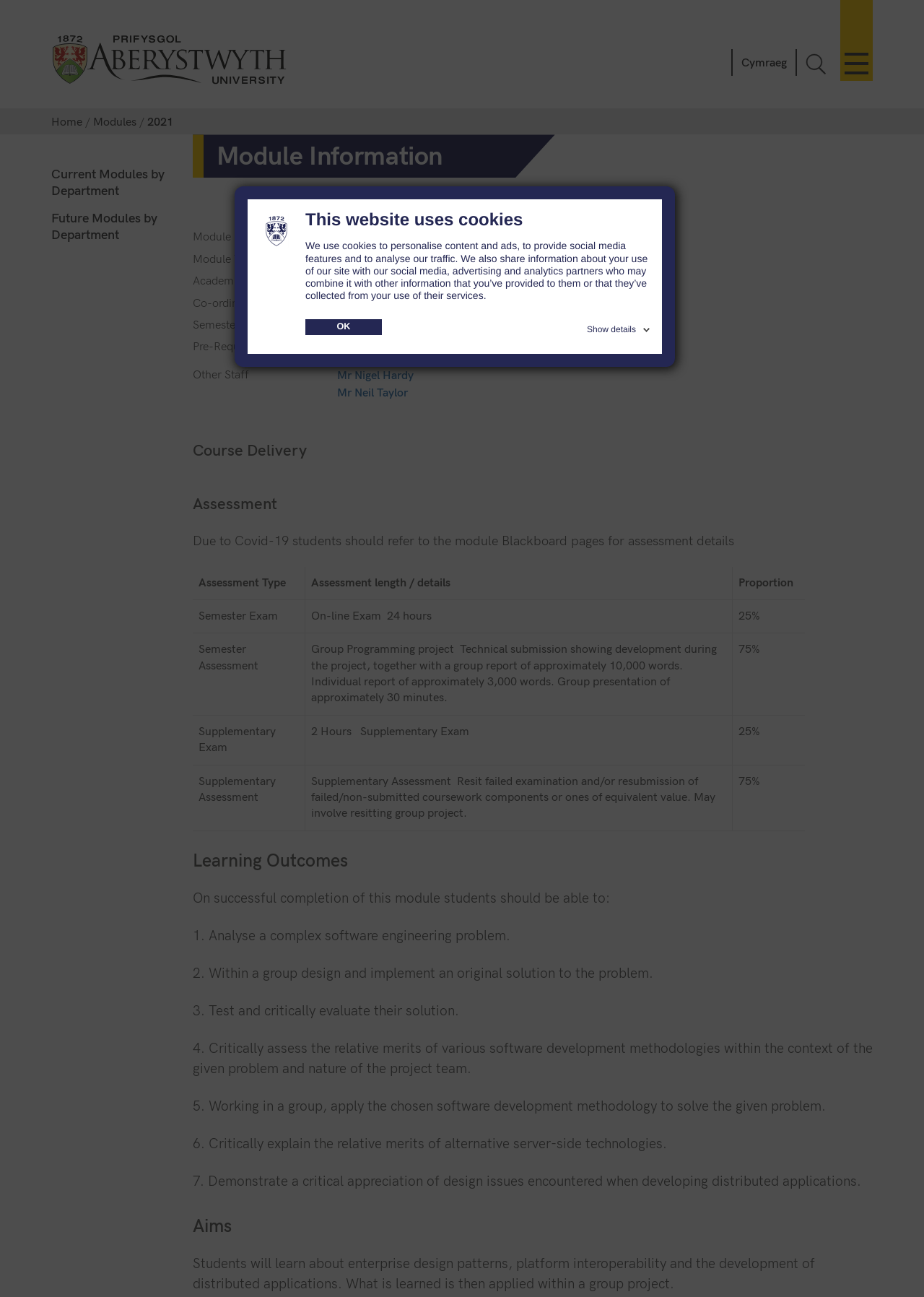What is the learning outcome of analysing a complex software engineering problem?
Utilize the image to construct a detailed and well-explained answer.

The learning outcomes can be found in the 'Learning Outcomes' section, which is located below the 'Assessment' section. The first learning outcome is 'Analyse a complex software engineering problem', which is listed as number 1.